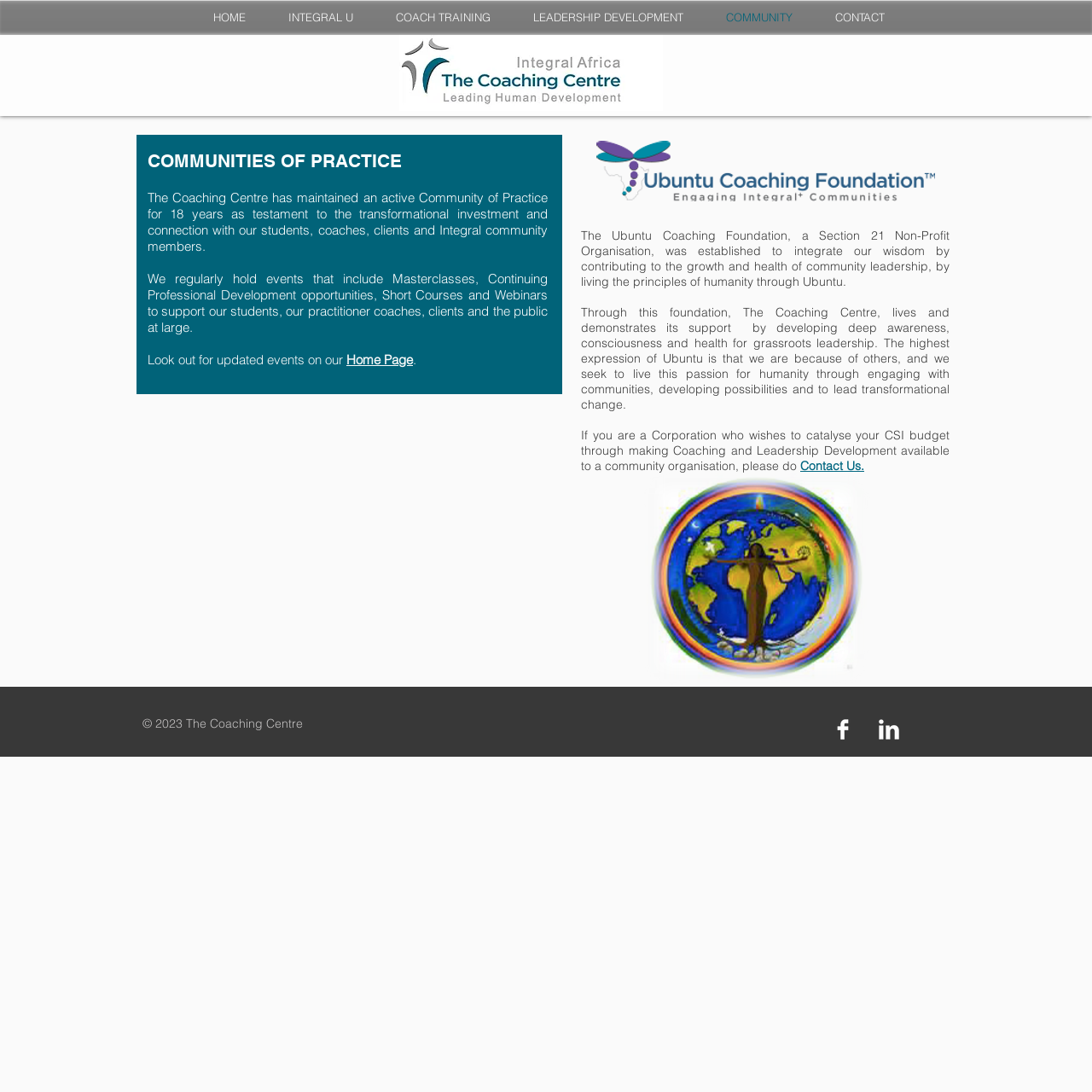From the webpage screenshot, predict the bounding box coordinates (top-left x, top-left y, bottom-right x, bottom-right y) for the UI element described here: Home Page

[0.317, 0.322, 0.378, 0.337]